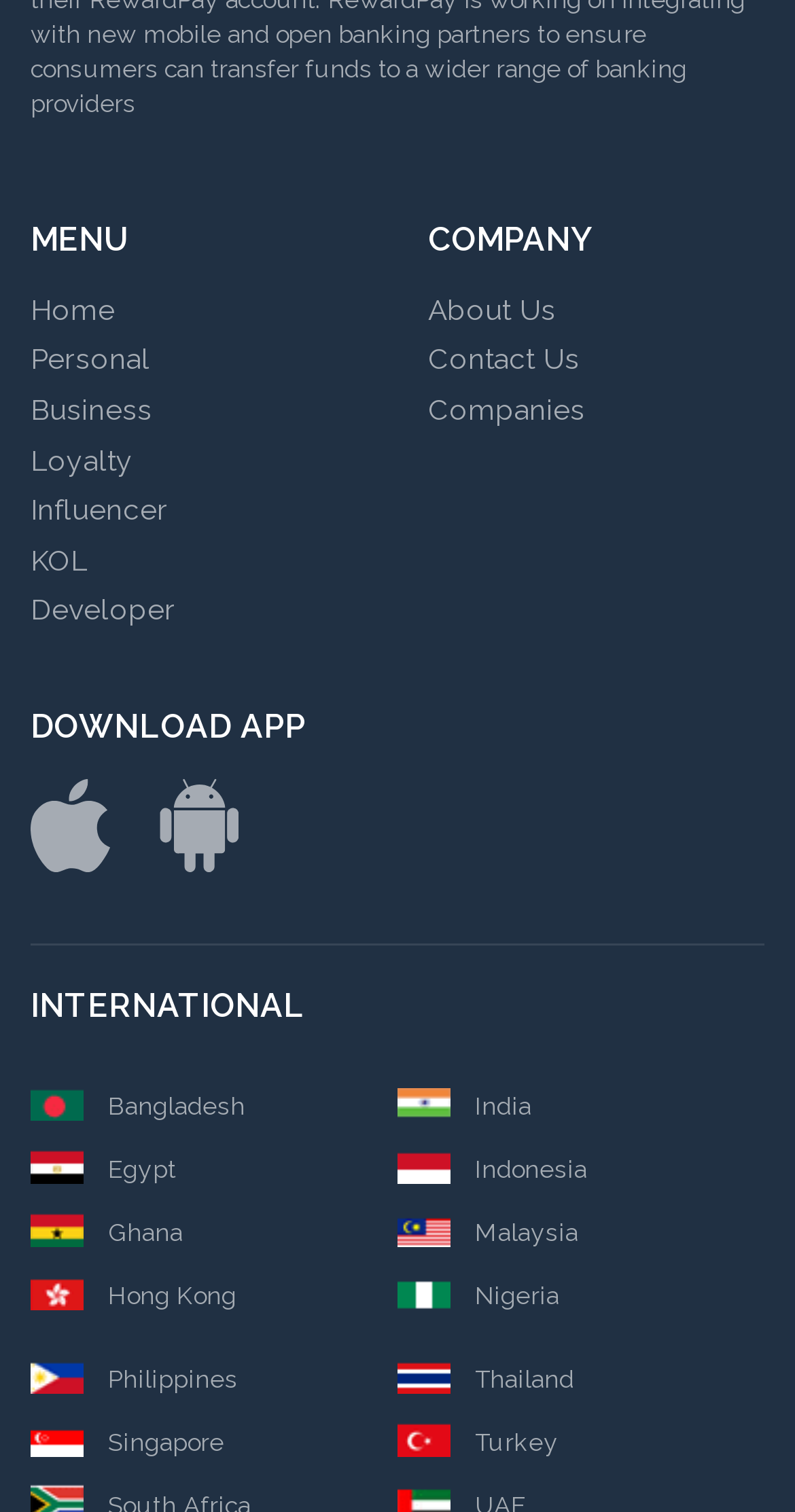Identify the bounding box of the UI element that matches this description: "Thailand".

[0.5, 0.895, 0.722, 0.922]